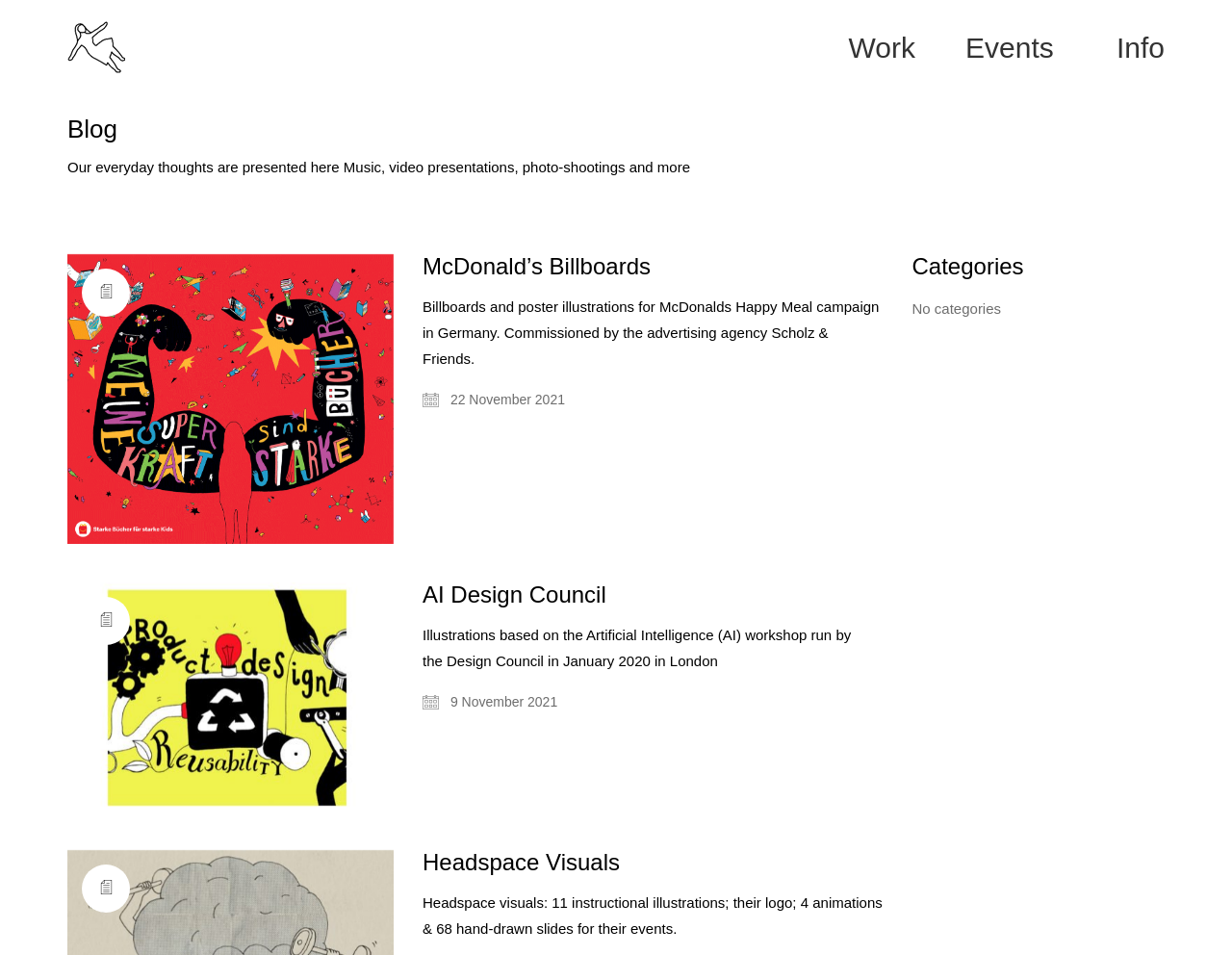Identify the bounding box coordinates of the clickable region required to complete the instruction: "view McDonald's Happy Meal illustration". The coordinates should be given as four float numbers within the range of 0 and 1, i.e., [left, top, right, bottom].

[0.055, 0.266, 0.32, 0.569]